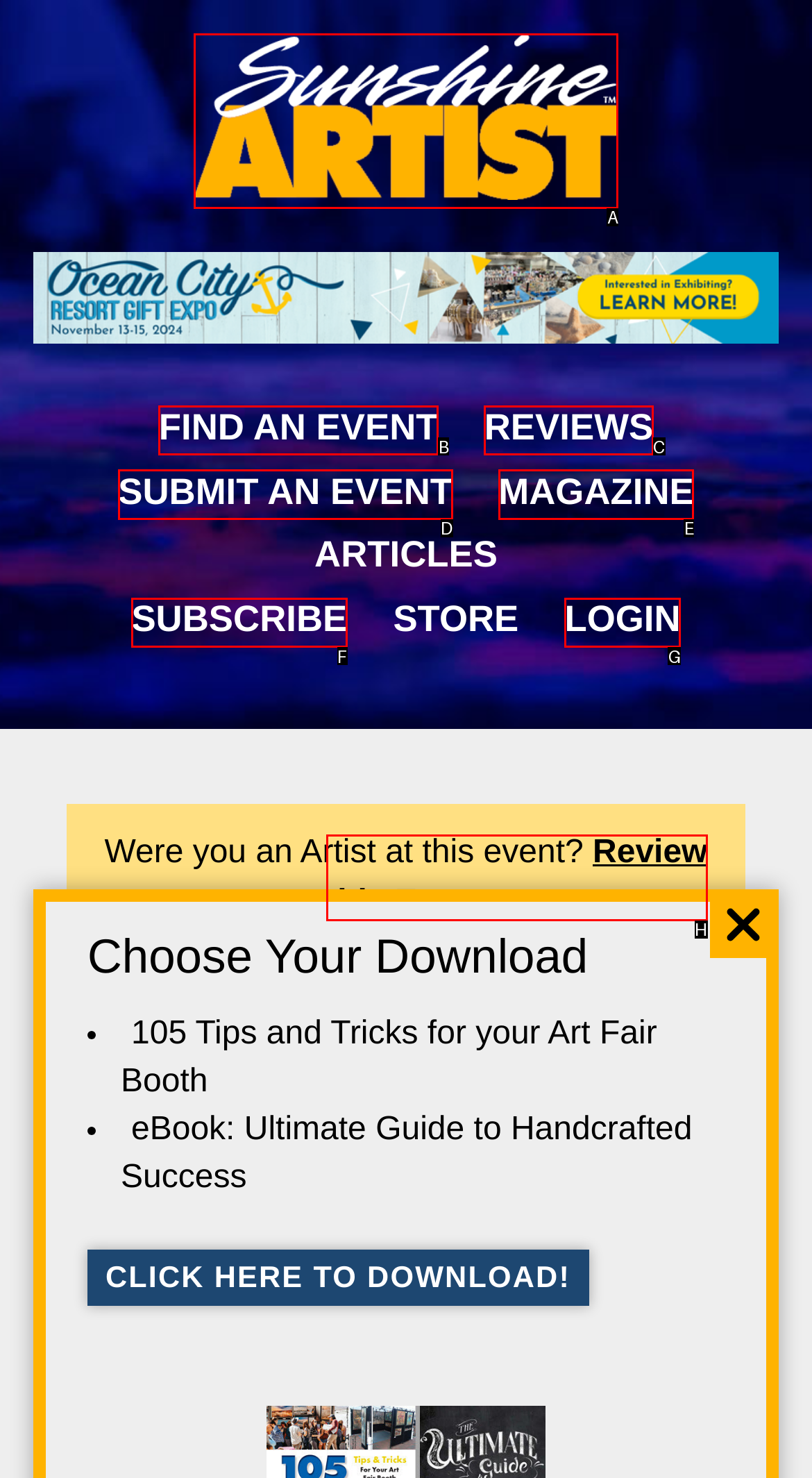To achieve the task: Review this event, which HTML element do you need to click?
Respond with the letter of the correct option from the given choices.

H